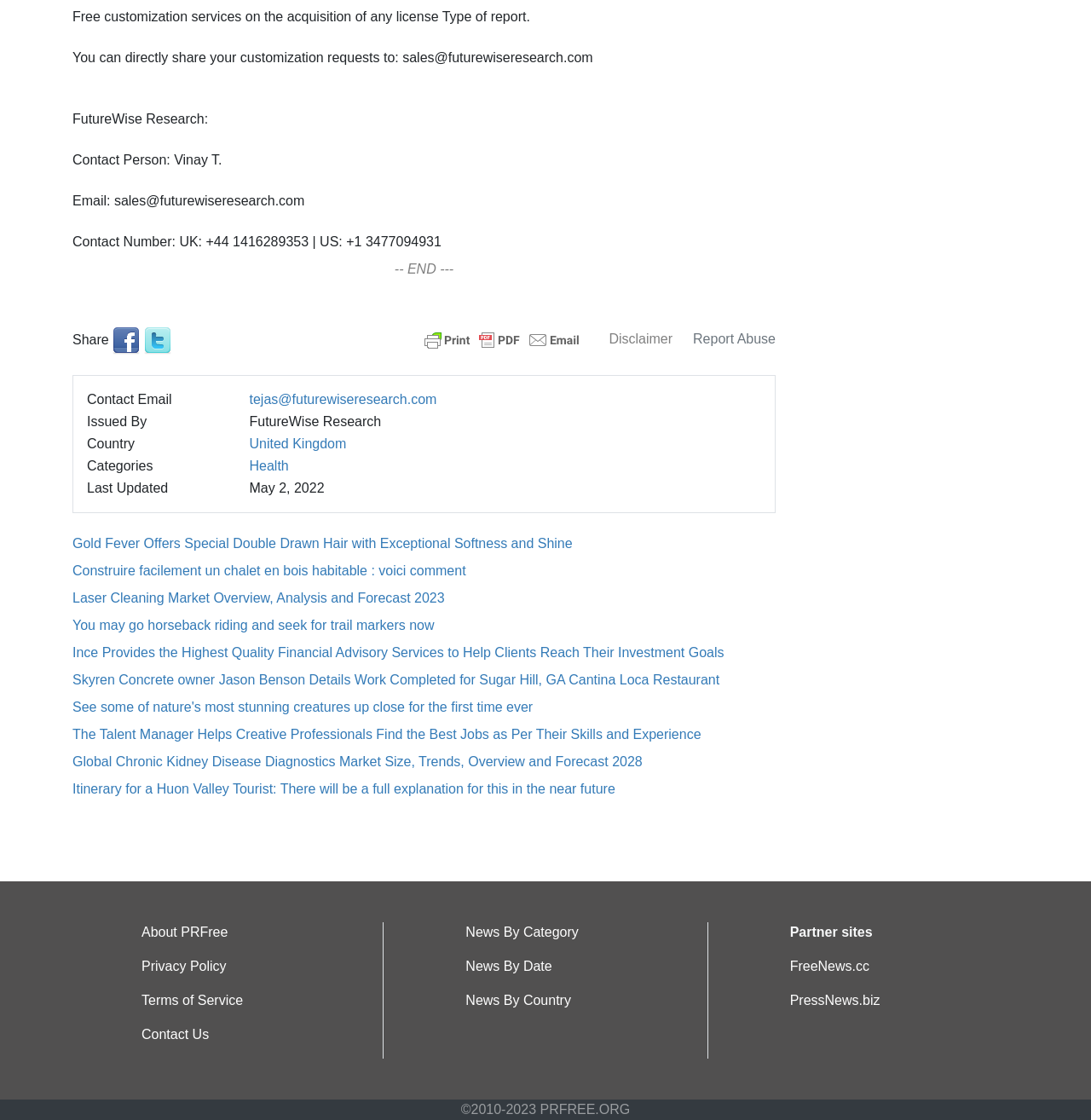How many social media links are available?
Respond with a short answer, either a single word or a phrase, based on the image.

3